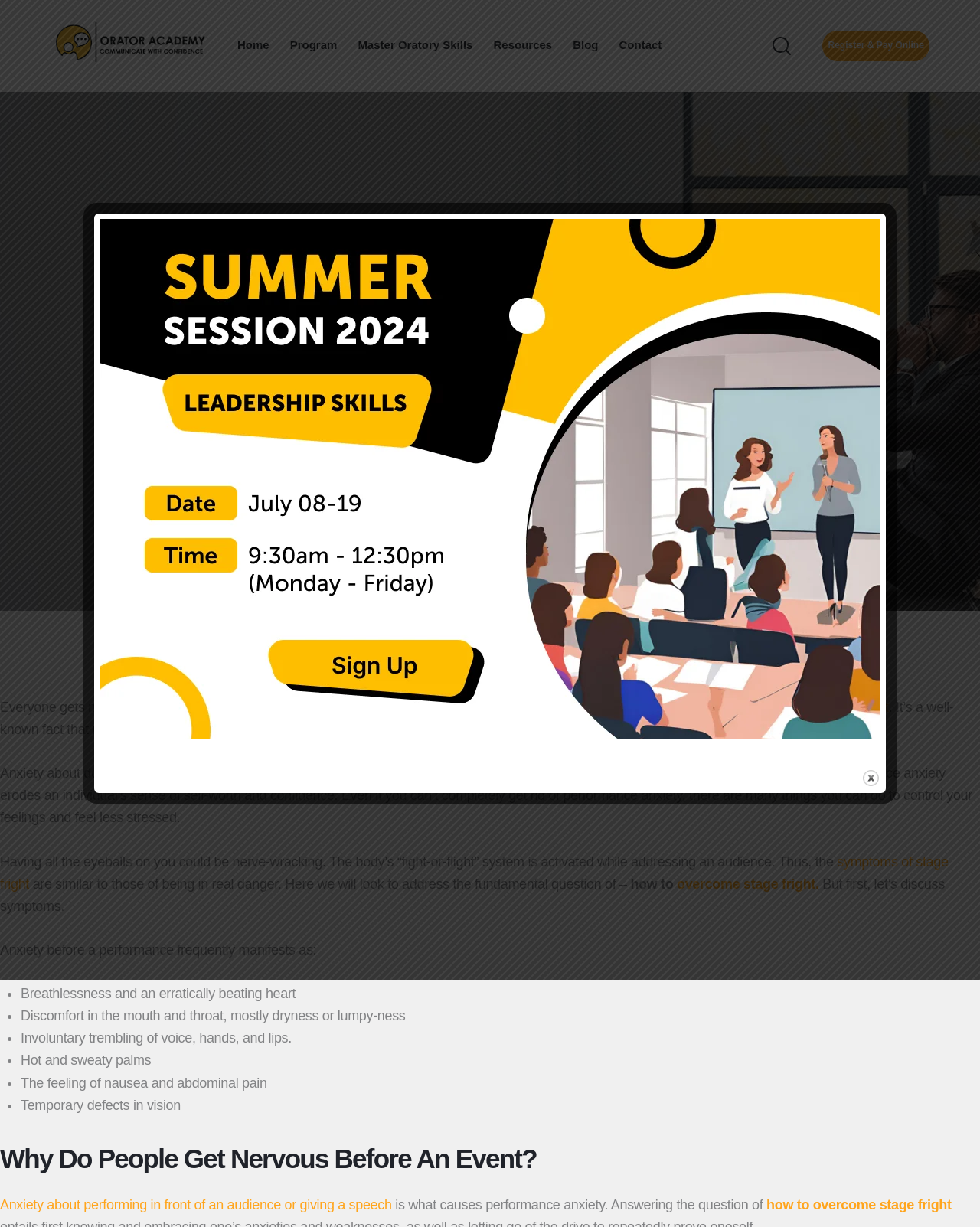Please pinpoint the bounding box coordinates for the region I should click to adhere to this instruction: "Read the blog post on 'How to never let stage fright ruin your big moment again'".

[0.035, 0.244, 0.965, 0.328]